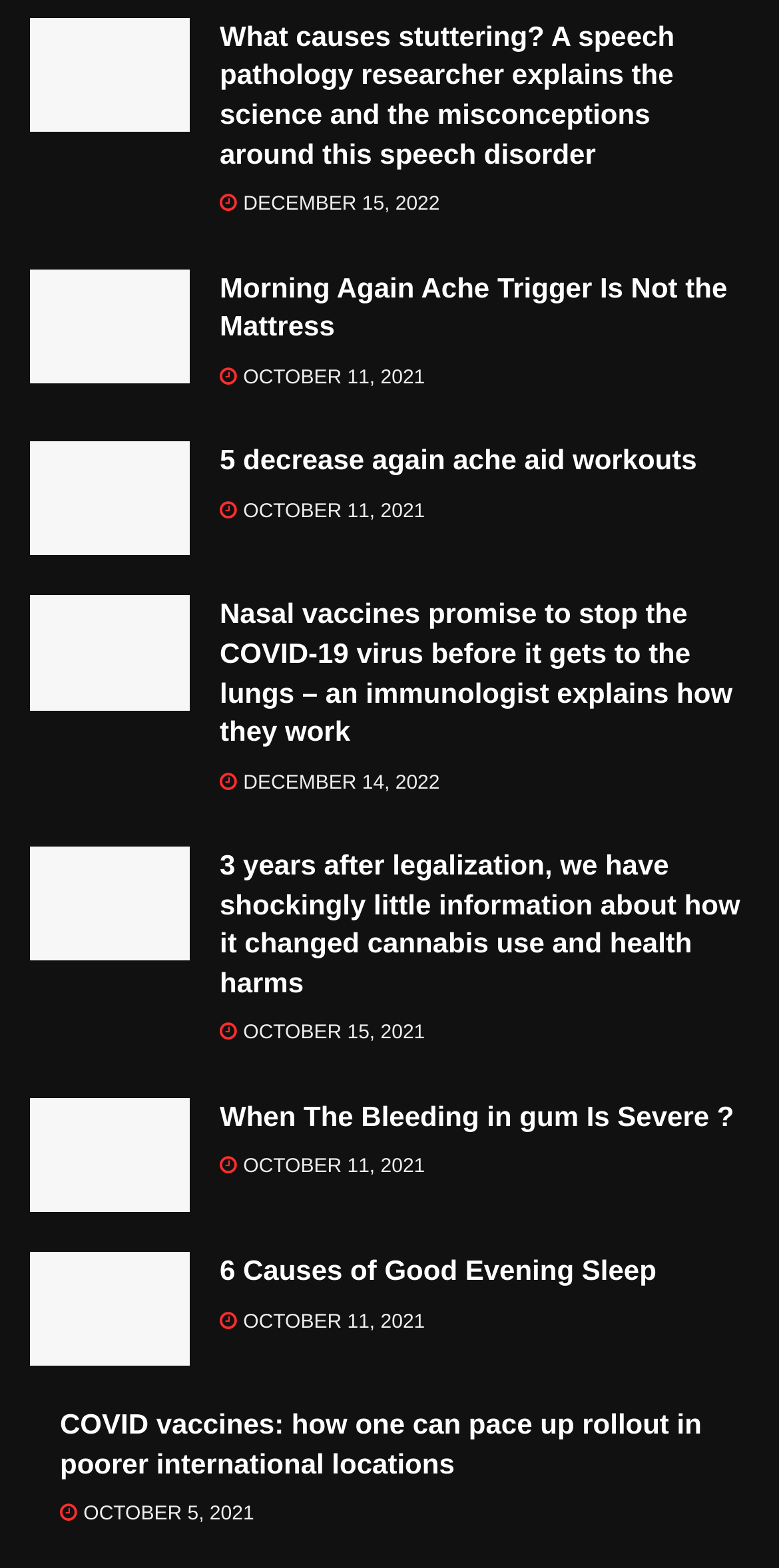Locate the bounding box coordinates of the region to be clicked to comply with the following instruction: "Contact us through email". The coordinates must be four float numbers between 0 and 1, in the form [left, top, right, bottom].

None